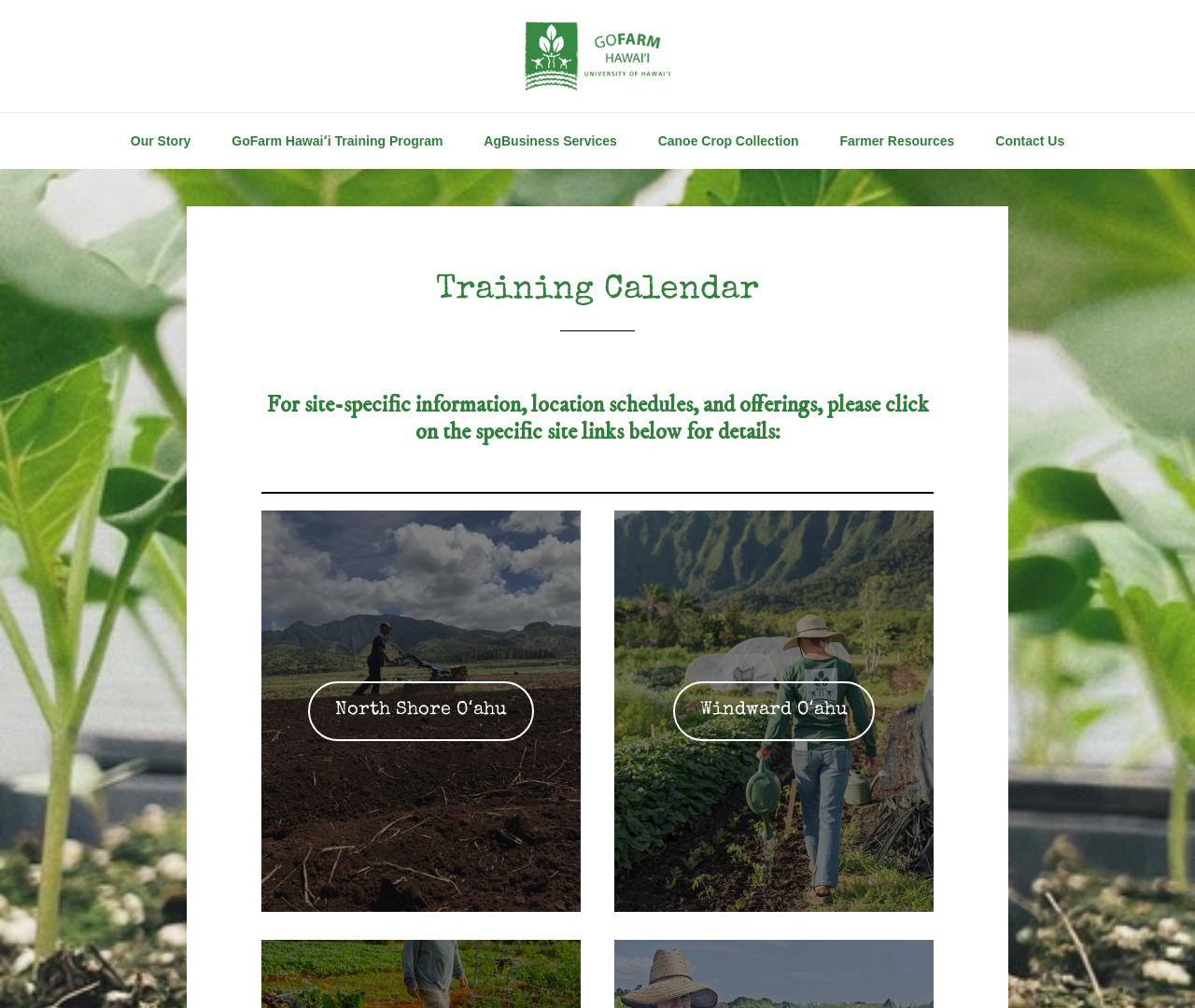Find the bounding box coordinates of the clickable area required to complete the following action: "view Our Story page".

[0.094, 0.112, 0.175, 0.168]